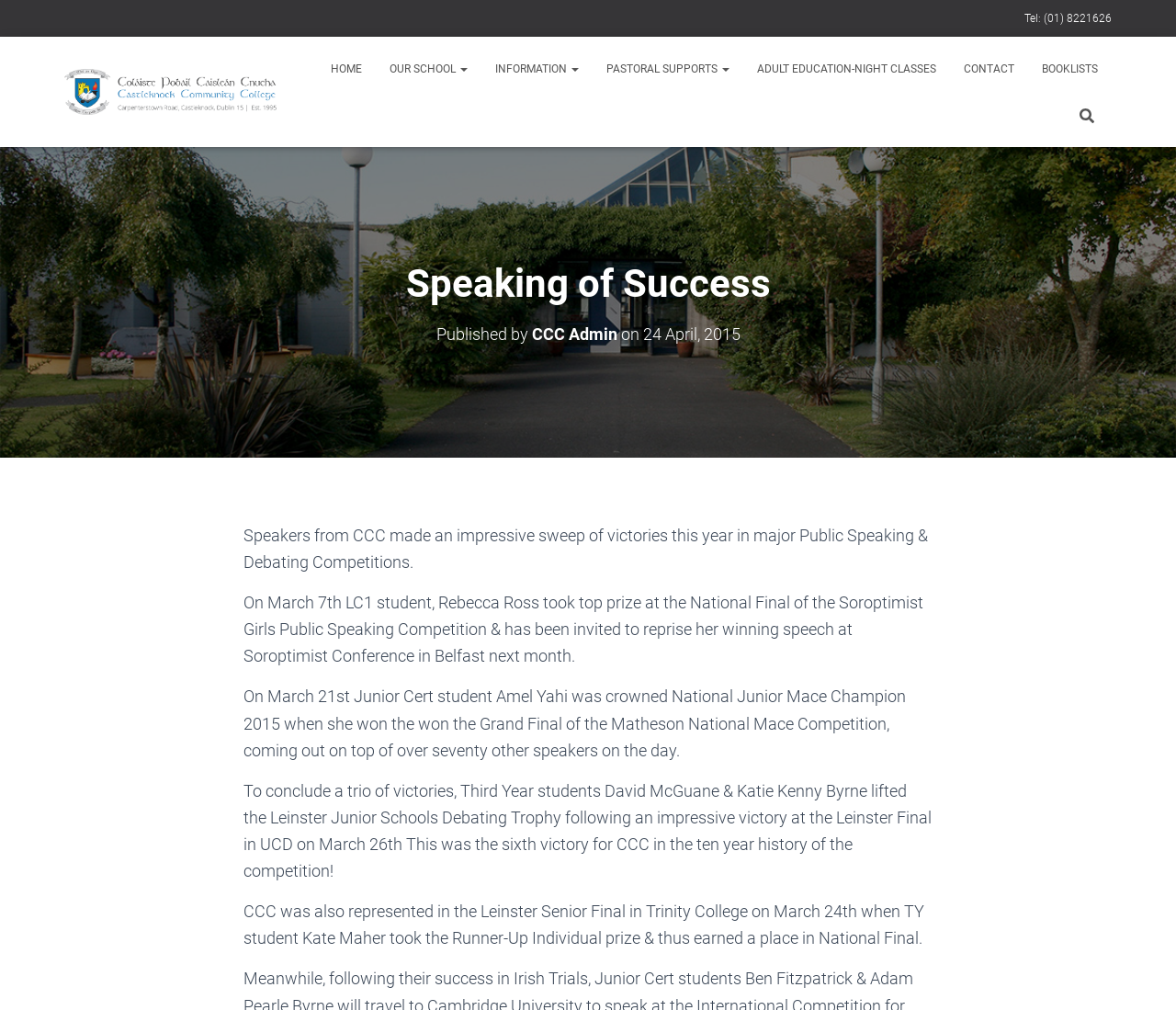Who is the author of the article 'Speaking of Success'?
Please provide a detailed and thorough answer to the question.

I found the author's name by looking at the link element below the heading 'Speaking of Success', which says 'Published by CCC Admin on 24 April, 2015'.